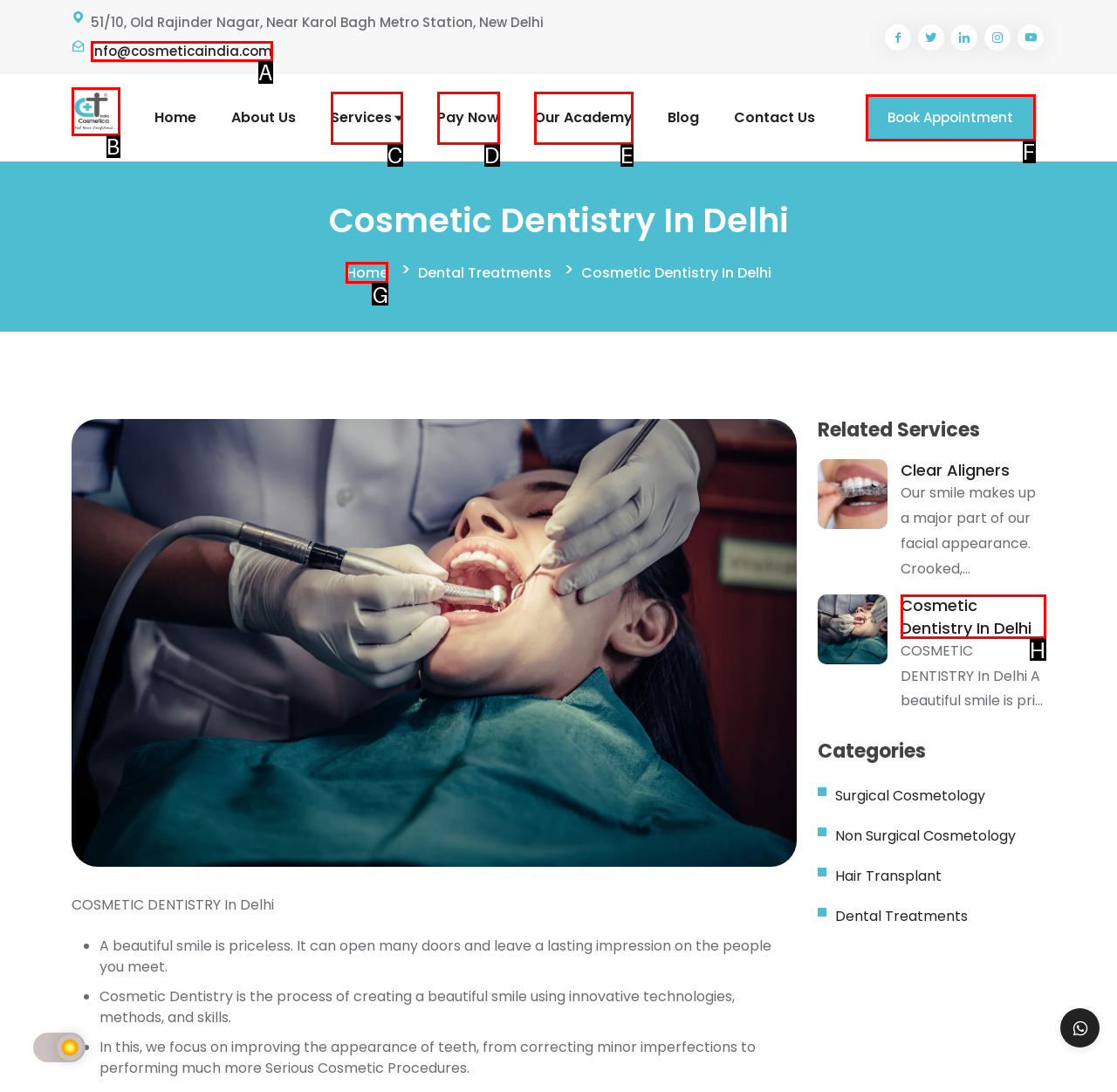Pinpoint the HTML element that fits the description: Pay Now
Answer by providing the letter of the correct option.

D